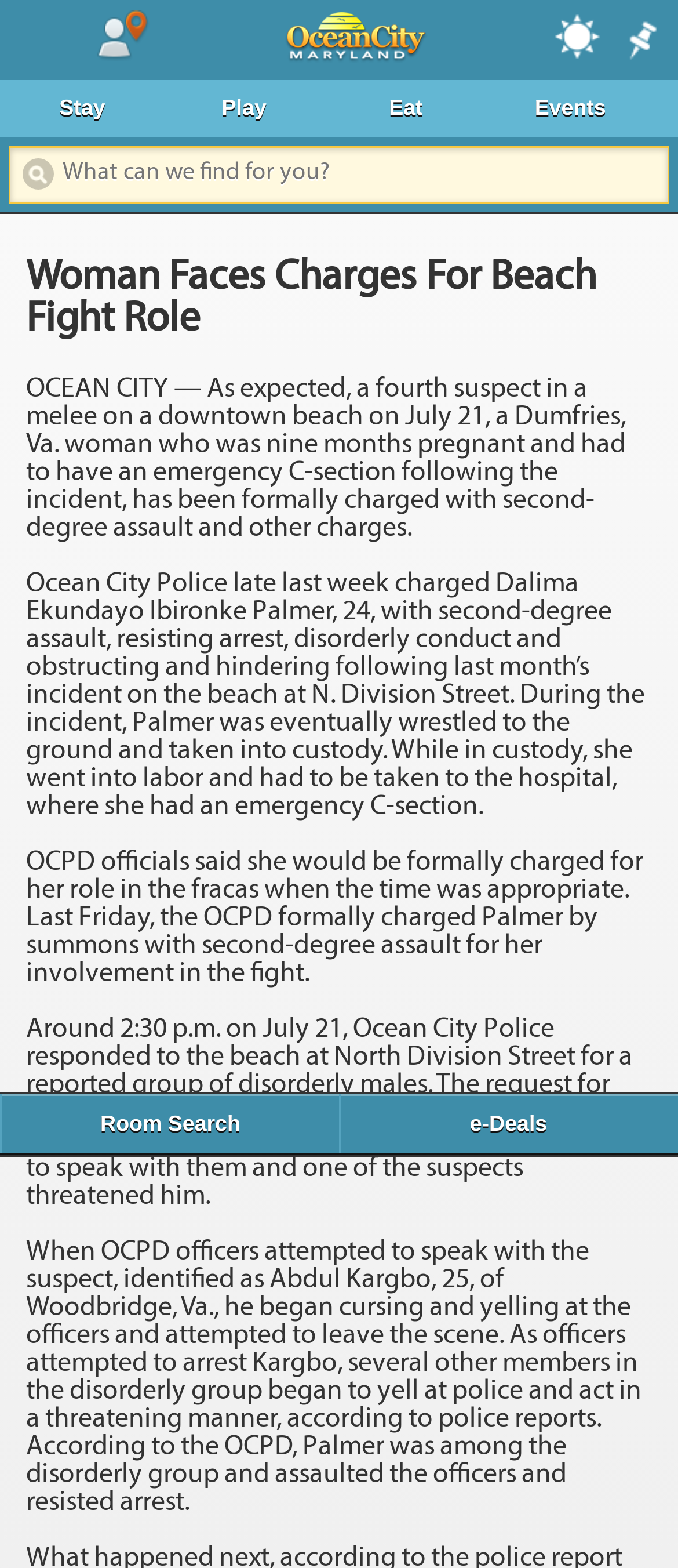Can you find the bounding box coordinates for the element that needs to be clicked to execute this instruction: "Click on 'Where To Stay'"? The coordinates should be given as four float numbers between 0 and 1, i.e., [left, top, right, bottom].

[0.038, 0.026, 0.044, 0.07]